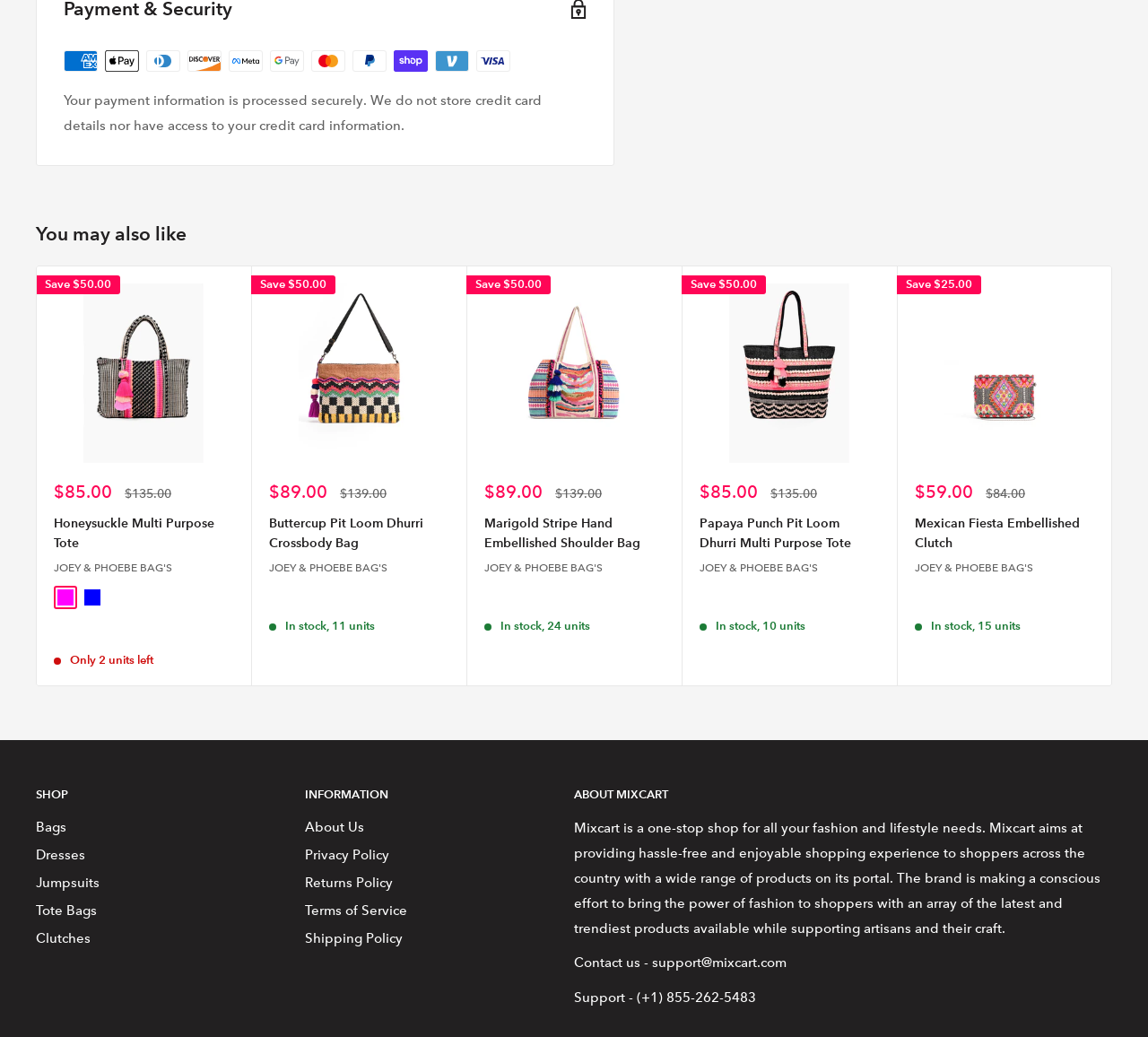Bounding box coordinates should be provided in the format (top-left x, top-left y, bottom-right x, bottom-right y) with all values between 0 and 1. Identify the bounding box for this UI element: Tote Bags

[0.031, 0.865, 0.211, 0.891]